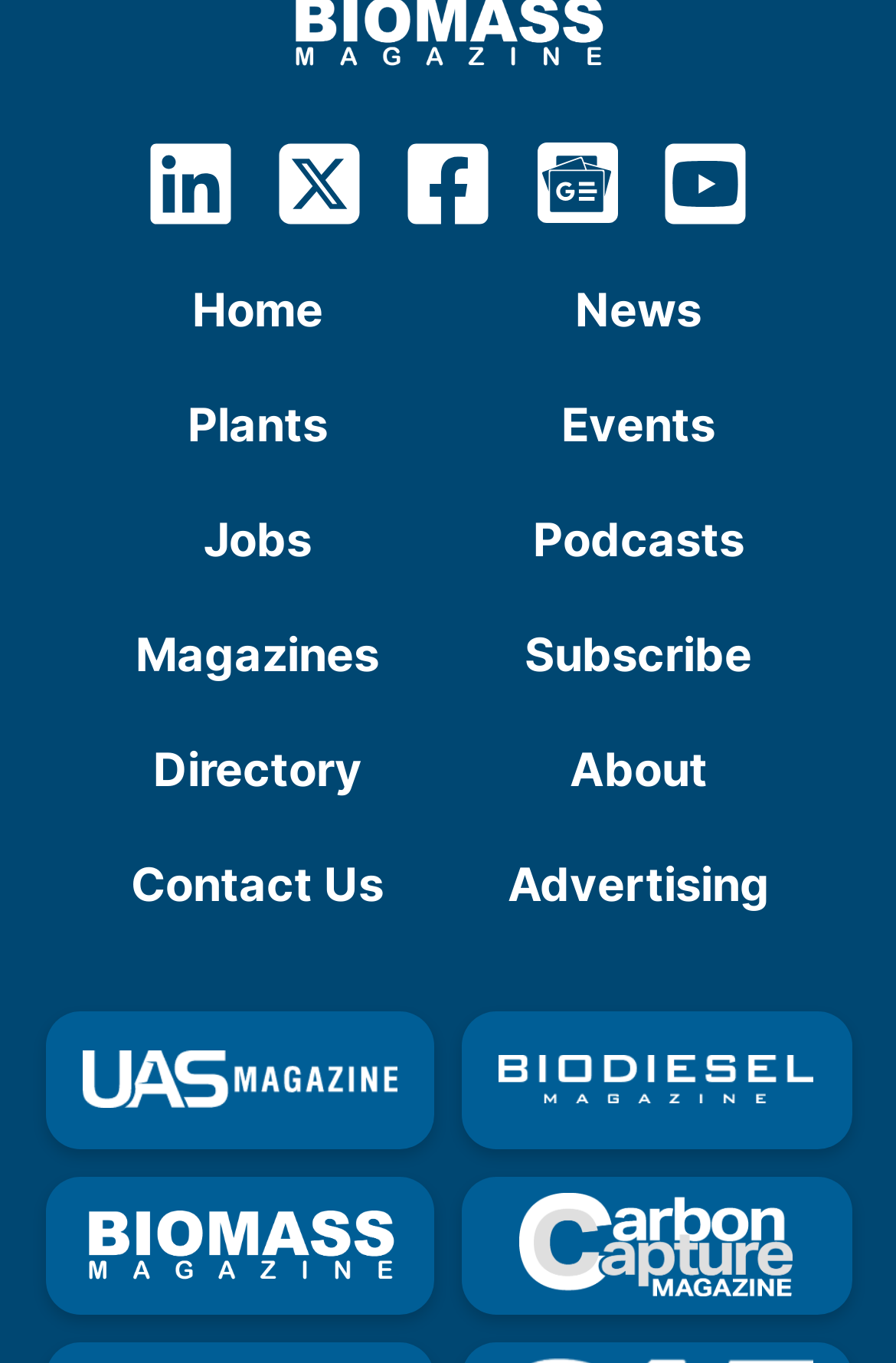Can you find the bounding box coordinates for the element that needs to be clicked to execute this instruction: "Browse the Magazines"? The coordinates should be given as four float numbers between 0 and 1, i.e., [left, top, right, bottom].

[0.152, 0.455, 0.423, 0.539]